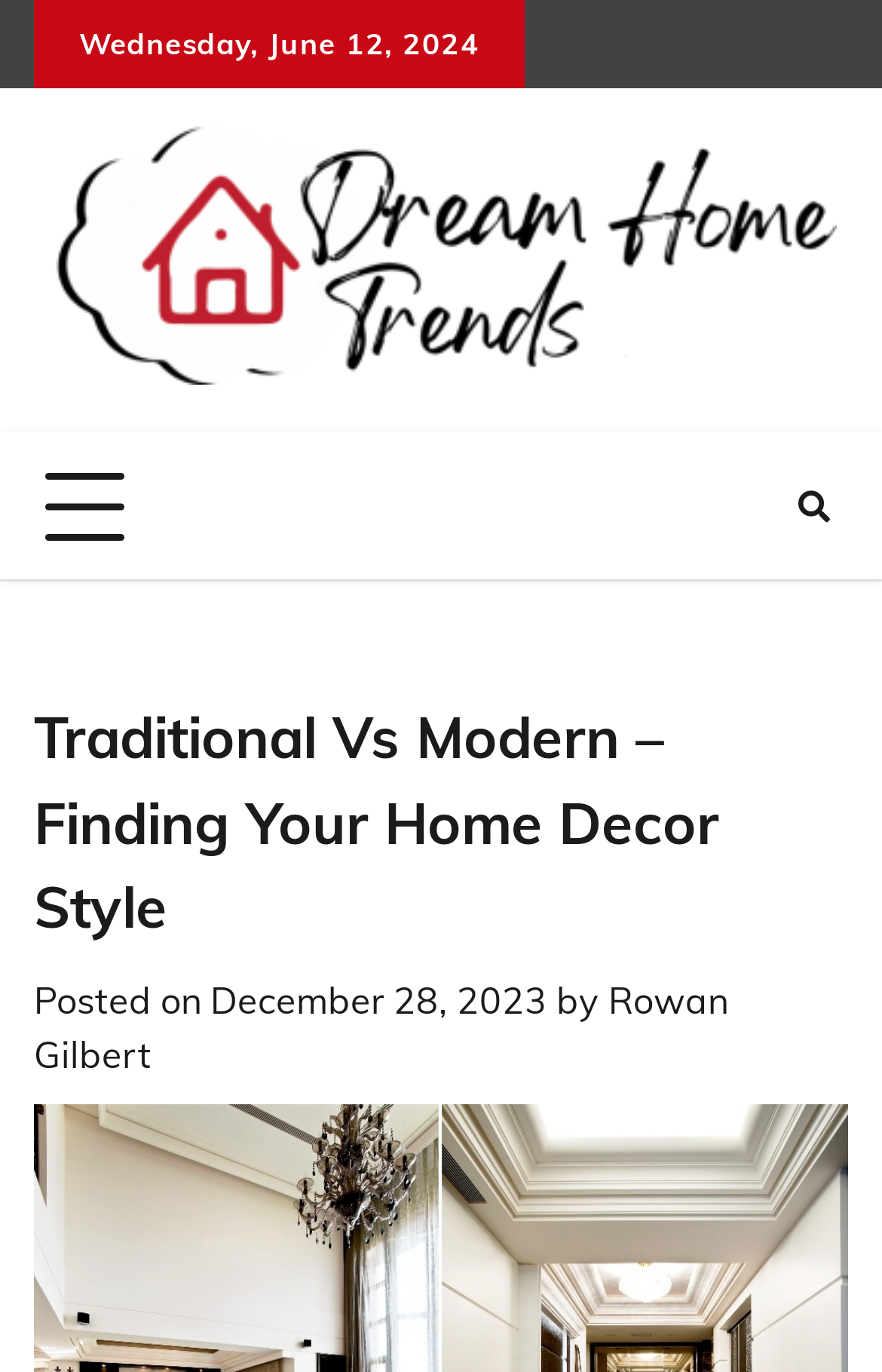What is the website's name?
Provide a comprehensive and detailed answer to the question.

I found the website's name by looking at the link with the text 'Dream Home Trends' at the top of the page.